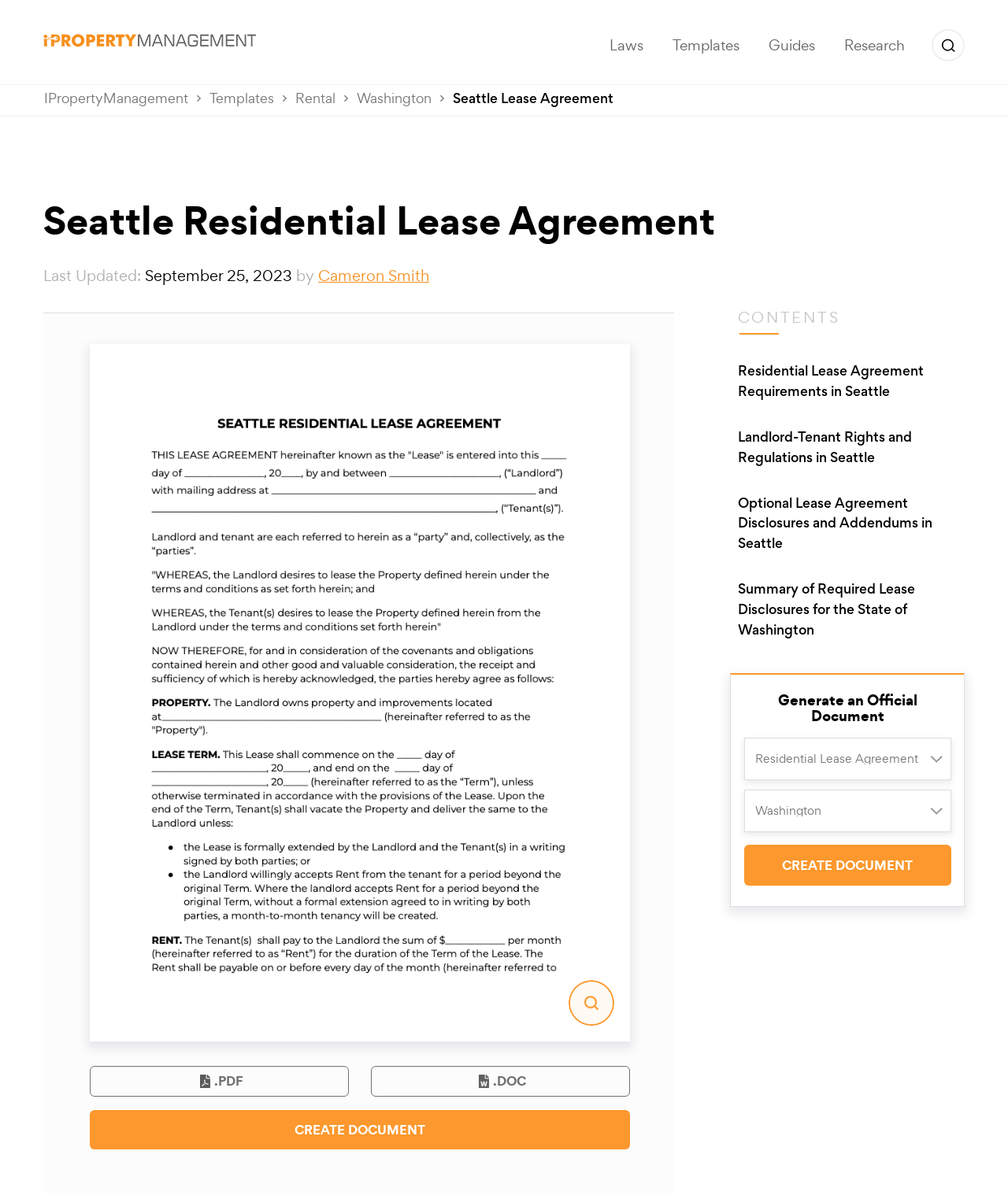Given the element description, predict the bounding box coordinates in the format (top-left x, top-left y, bottom-right x, bottom-right y). Make sure all values are between 0 and 1. Here is the element description: Cameron Smith

[0.316, 0.221, 0.426, 0.238]